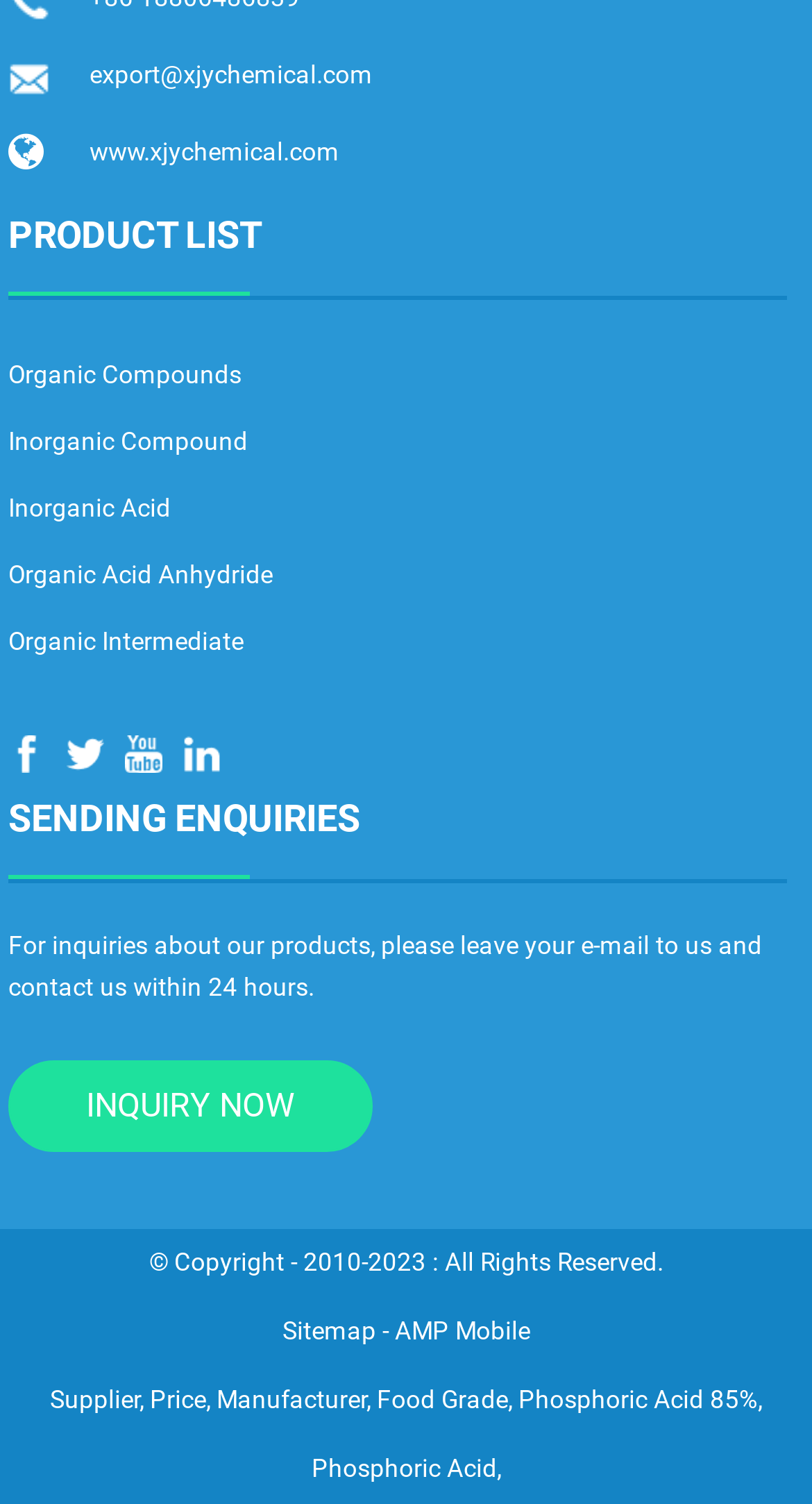Identify the bounding box coordinates for the UI element that matches this description: "Organic Acid Anhydride".

[0.01, 0.372, 0.336, 0.392]